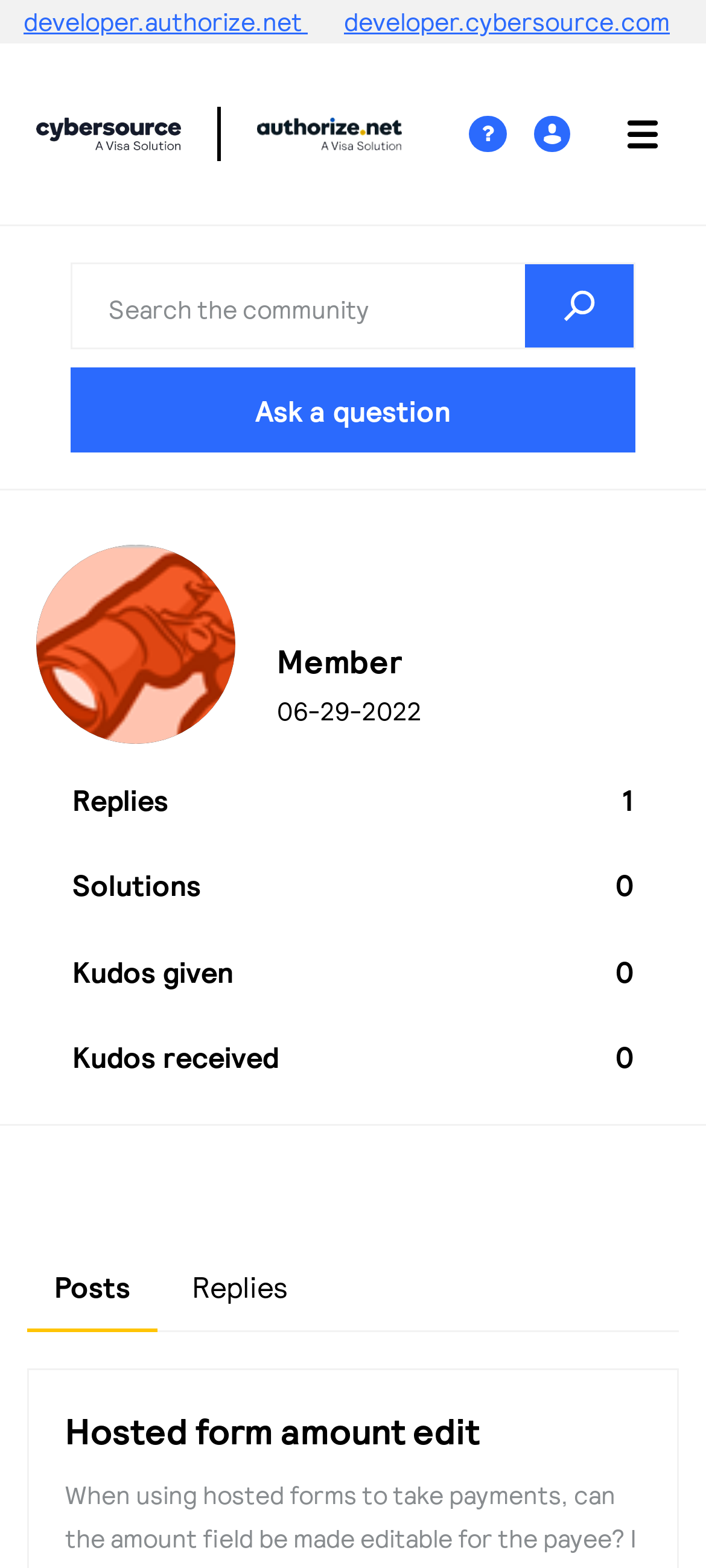Using the description "name="submitContext" value="Search"", locate and provide the bounding box of the UI element.

[0.744, 0.169, 0.897, 0.222]